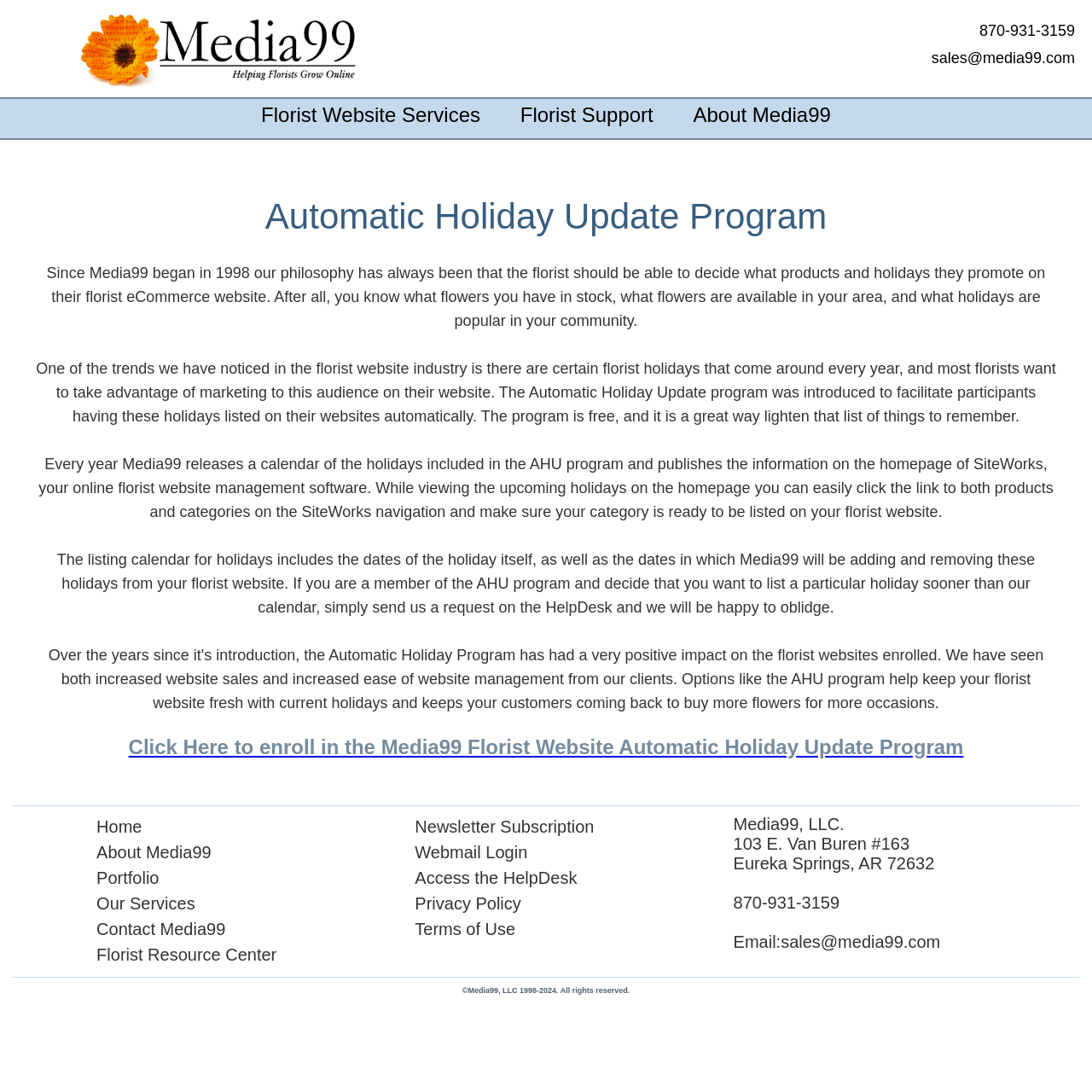Answer the following query concisely with a single word or phrase:
How can a florist enroll in the Automatic Holiday Update program?

By clicking the link